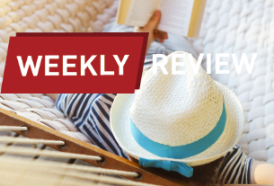What is the purpose of the 'WEEKLY REVIEW' text overlay?
Look at the screenshot and provide an in-depth answer.

The bold, red typography of the 'WEEKLY REVIEW' text overlay stands out in the image, and its presence implies that the image is part of a summary or reflection on recent events or highlights, perhaps related to business travel recovery and market insights.